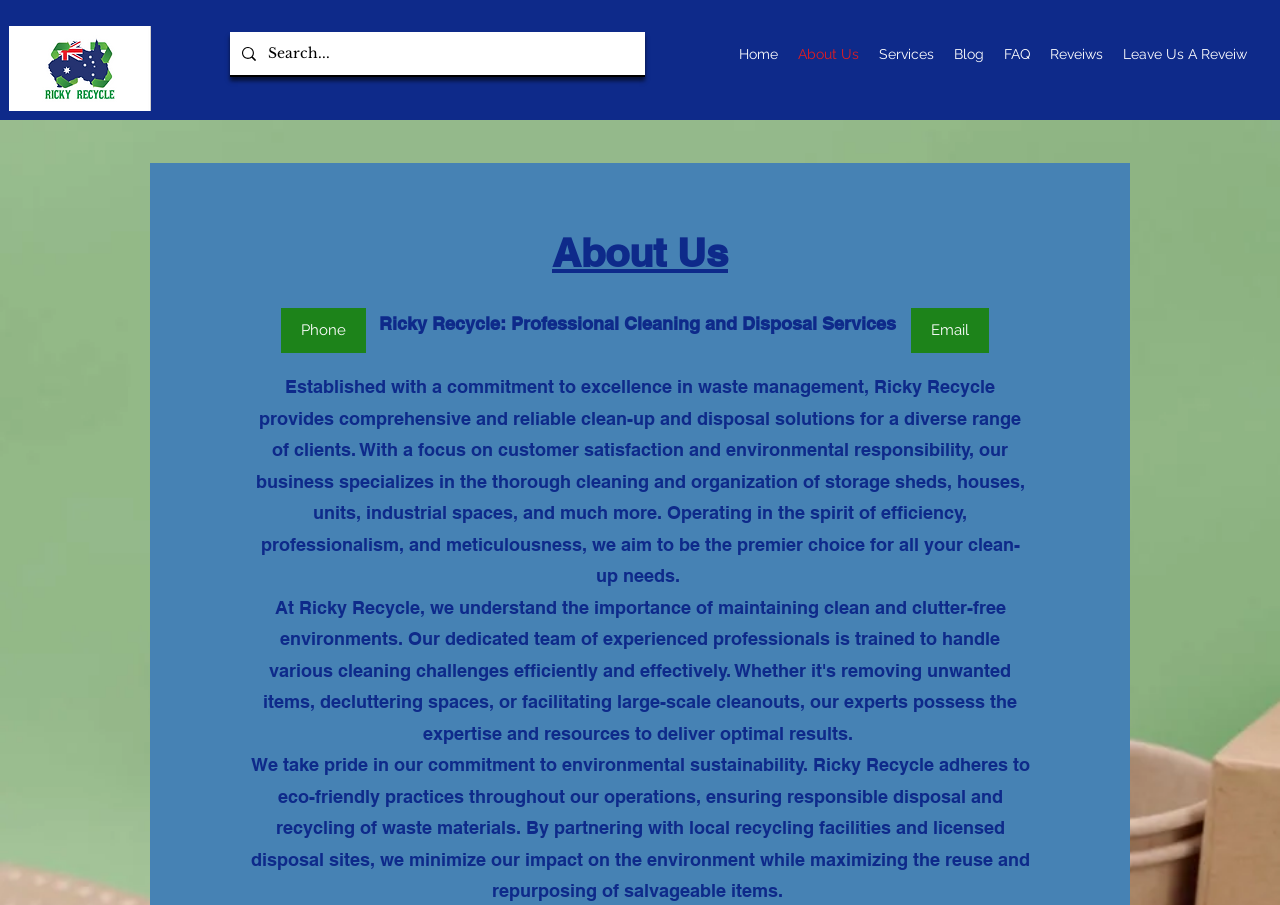Identify the bounding box coordinates of the area that should be clicked in order to complete the given instruction: "Click on PRIVACY POLICY". The bounding box coordinates should be four float numbers between 0 and 1, i.e., [left, top, right, bottom].

None